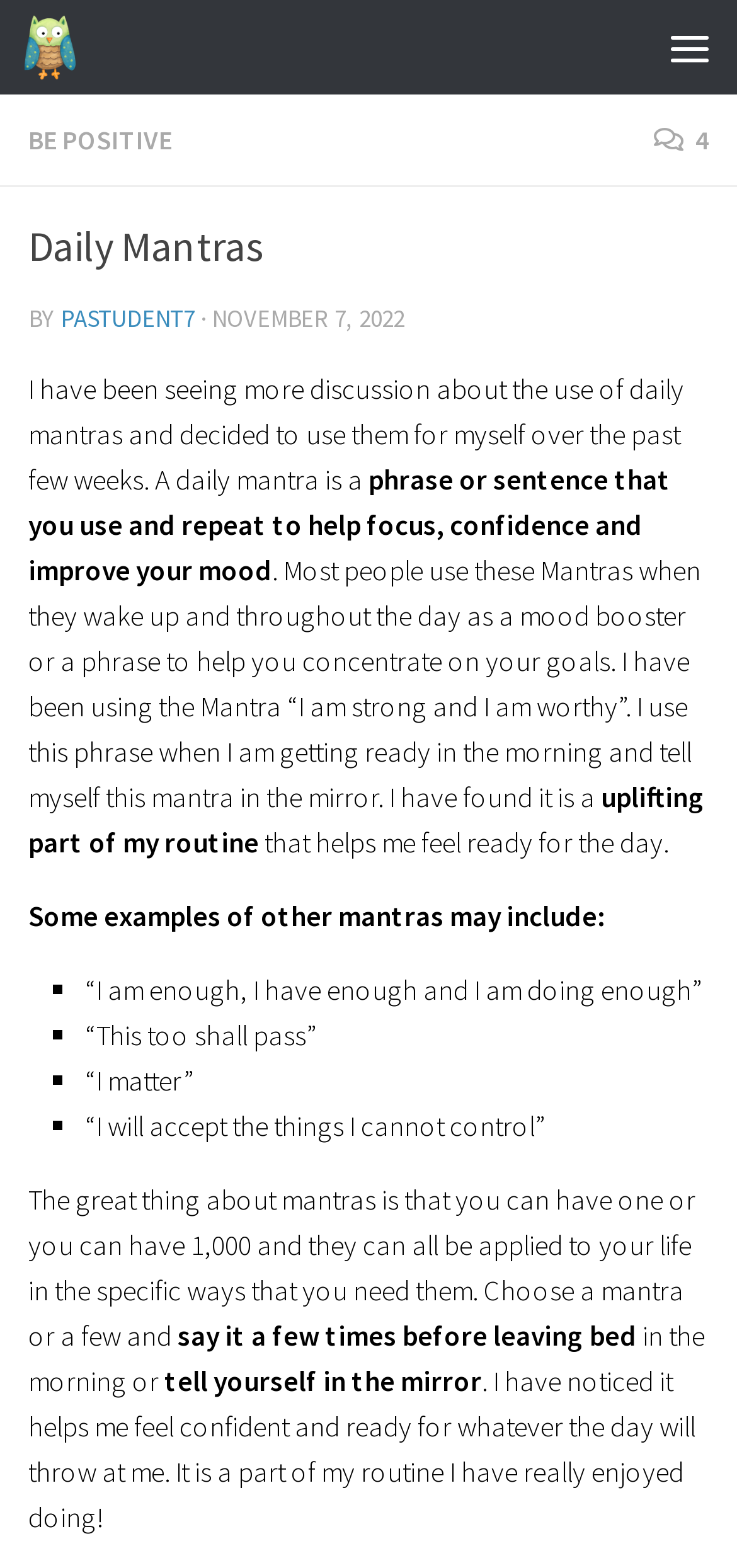Based on the image, give a detailed response to the question: What is the benefit of using daily mantras?

According to the author, using daily mantras helps them feel confident and ready for whatever the day will throw at them. It is a part of their routine that they have really enjoyed doing.